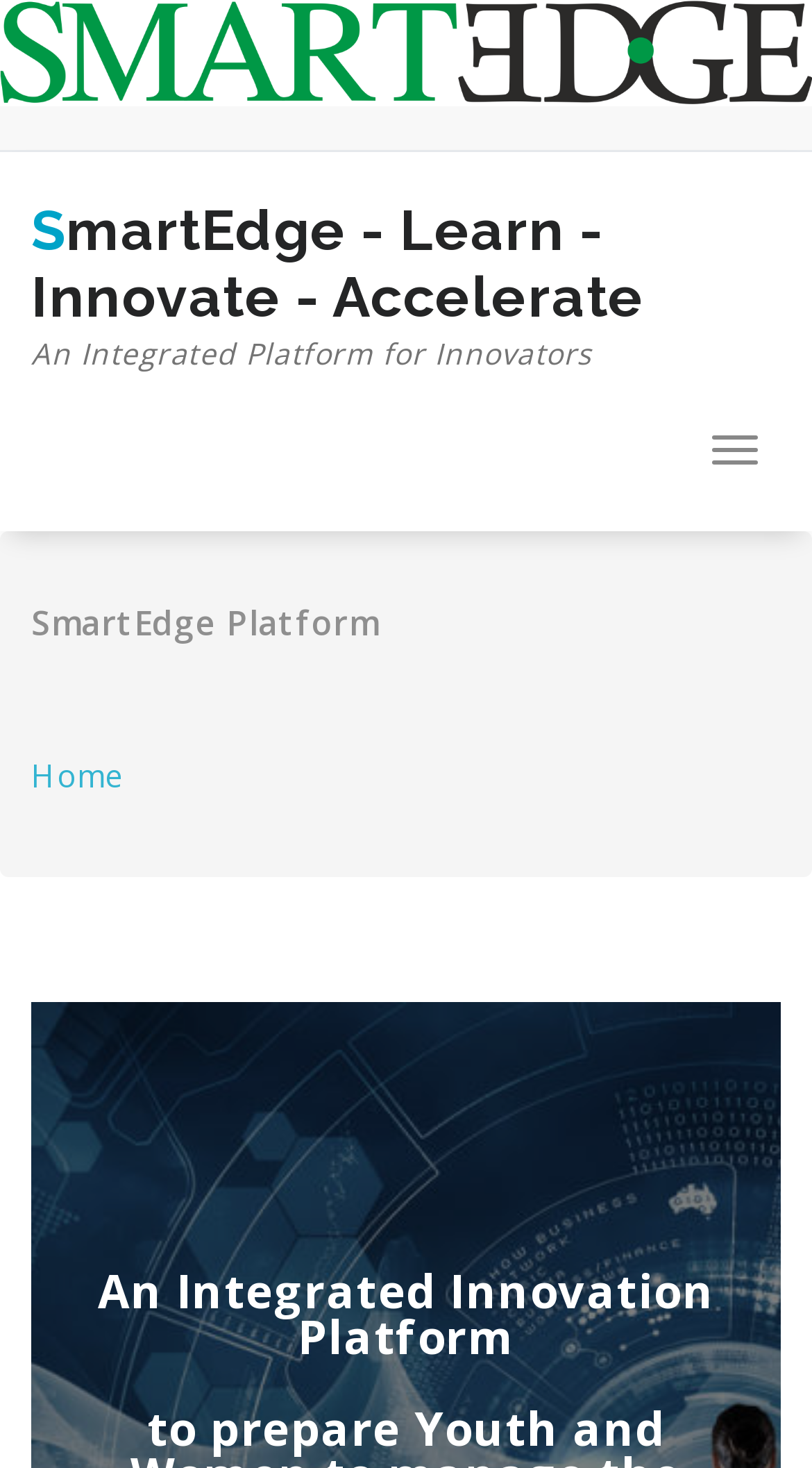What is the navigation button labeled?
Based on the image, please offer an in-depth response to the question.

The navigation button can be identified by looking at the button element with bounding box coordinates [0.849, 0.282, 0.962, 0.33]. The text associated with this button is 'Toggle navigation'.